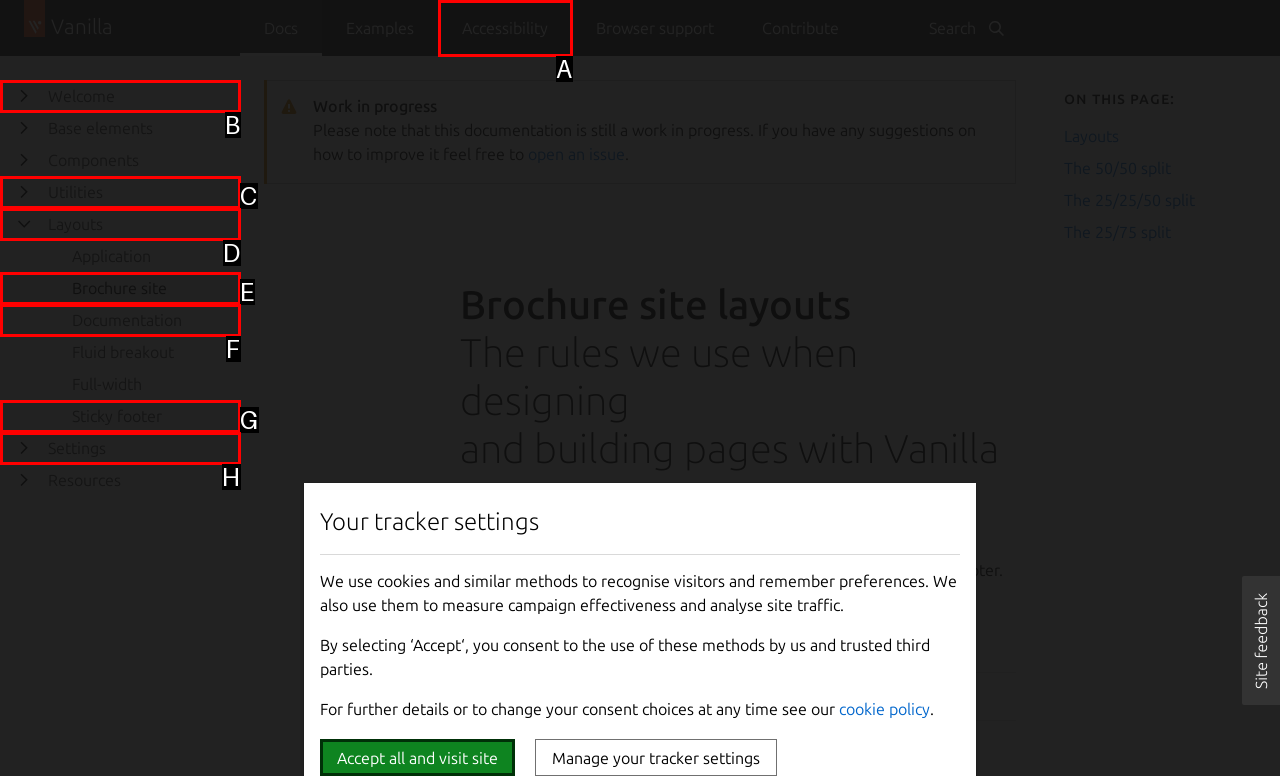Tell me which option best matches this description: Layouts
Answer with the letter of the matching option directly from the given choices.

D